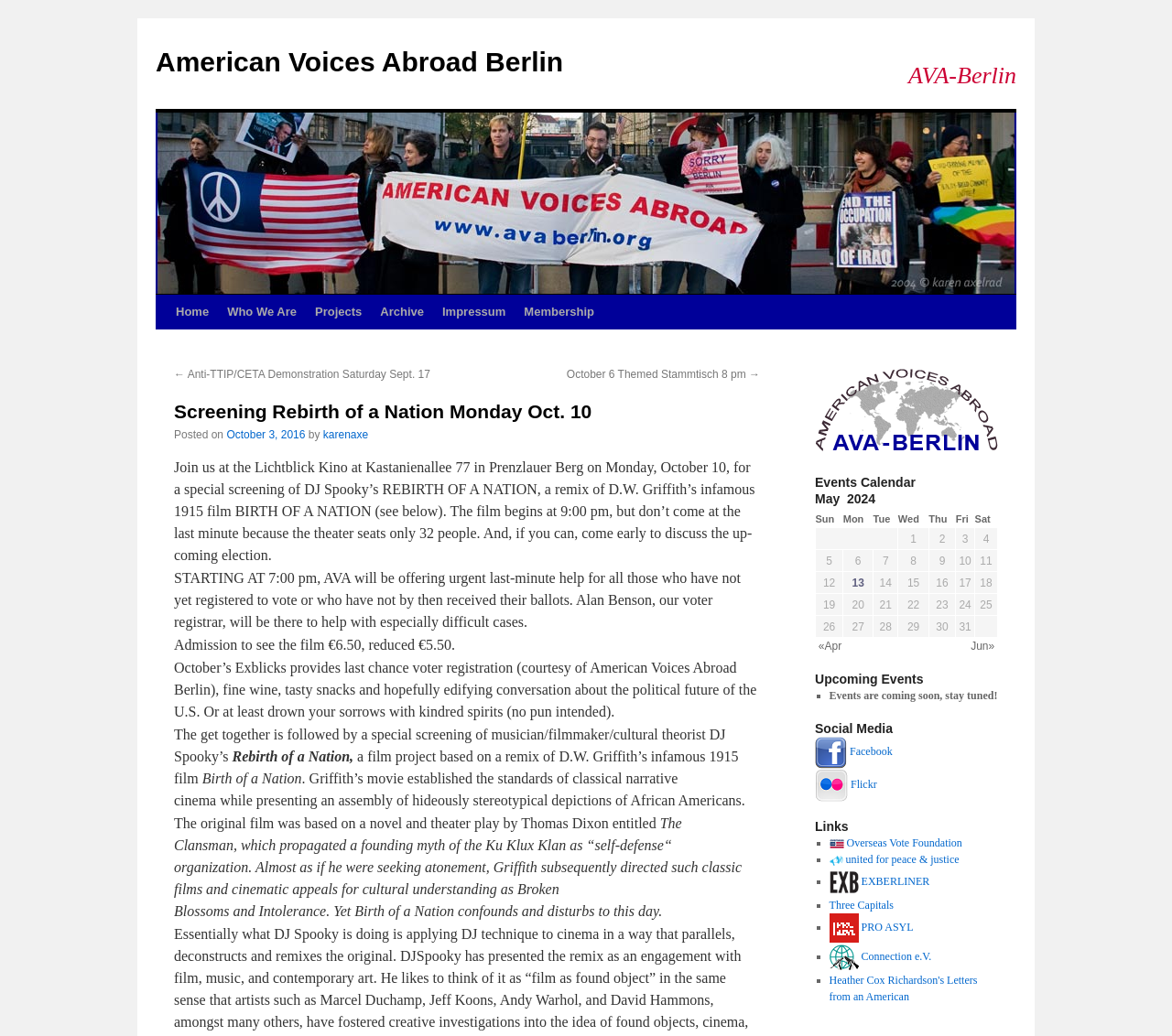Please identify the bounding box coordinates of the clickable element to fulfill the following instruction: "Click the 'Home' link". The coordinates should be four float numbers between 0 and 1, i.e., [left, top, right, bottom].

[0.142, 0.284, 0.186, 0.318]